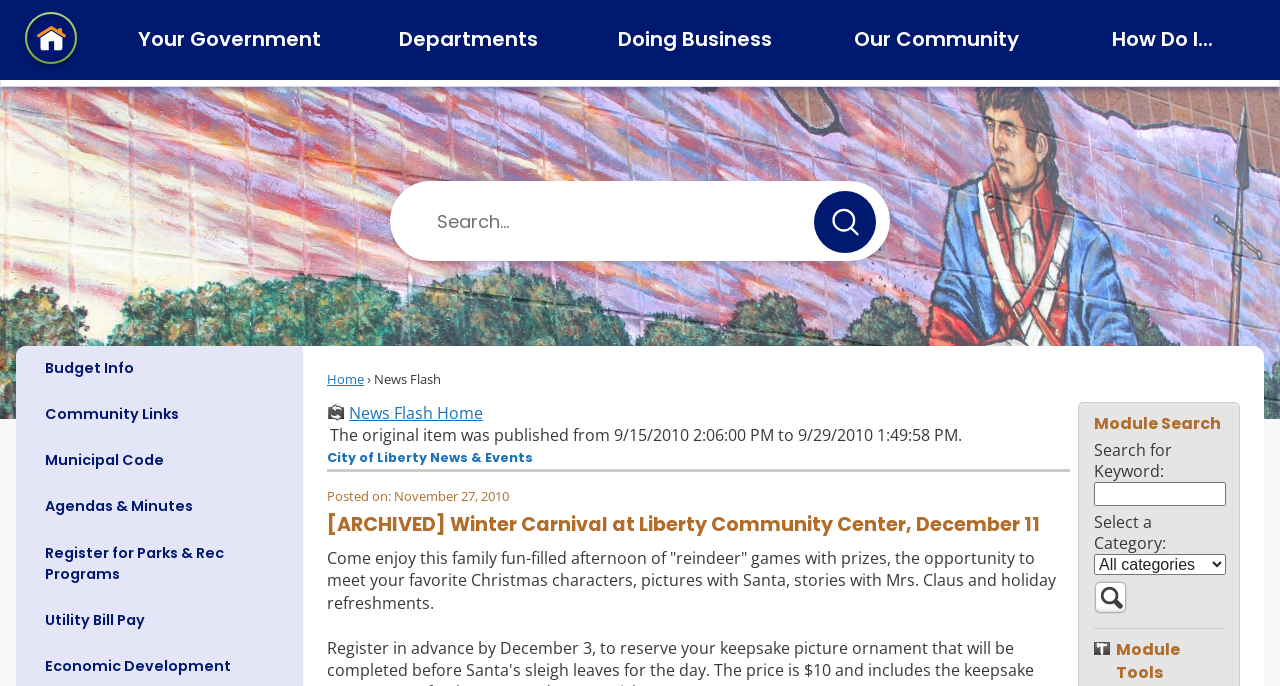What is the purpose of the Winter Carnival?
Give a comprehensive and detailed explanation for the question.

Based on the webpage content, the Winter Carnival is an event that provides a family fun-filled afternoon with activities such as 'reindeer' games with prizes, meeting Christmas characters, pictures with Santa, stories with Mrs. Claus, and holiday refreshments.